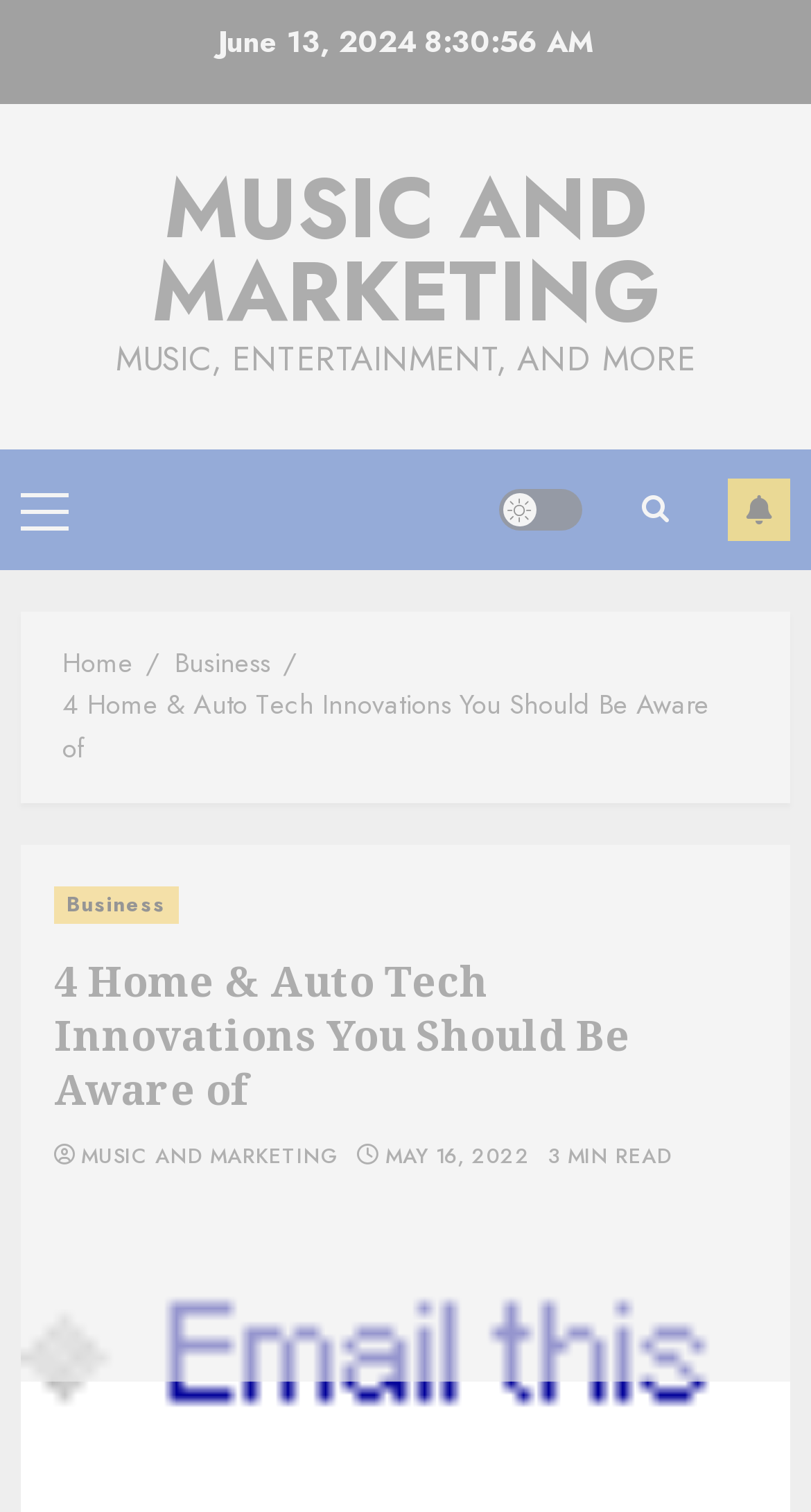What is the date of the article?
With the help of the image, please provide a detailed response to the question.

The date of the article can be found at the top of the webpage, where it says 'June 13, 2024' in a static text element.